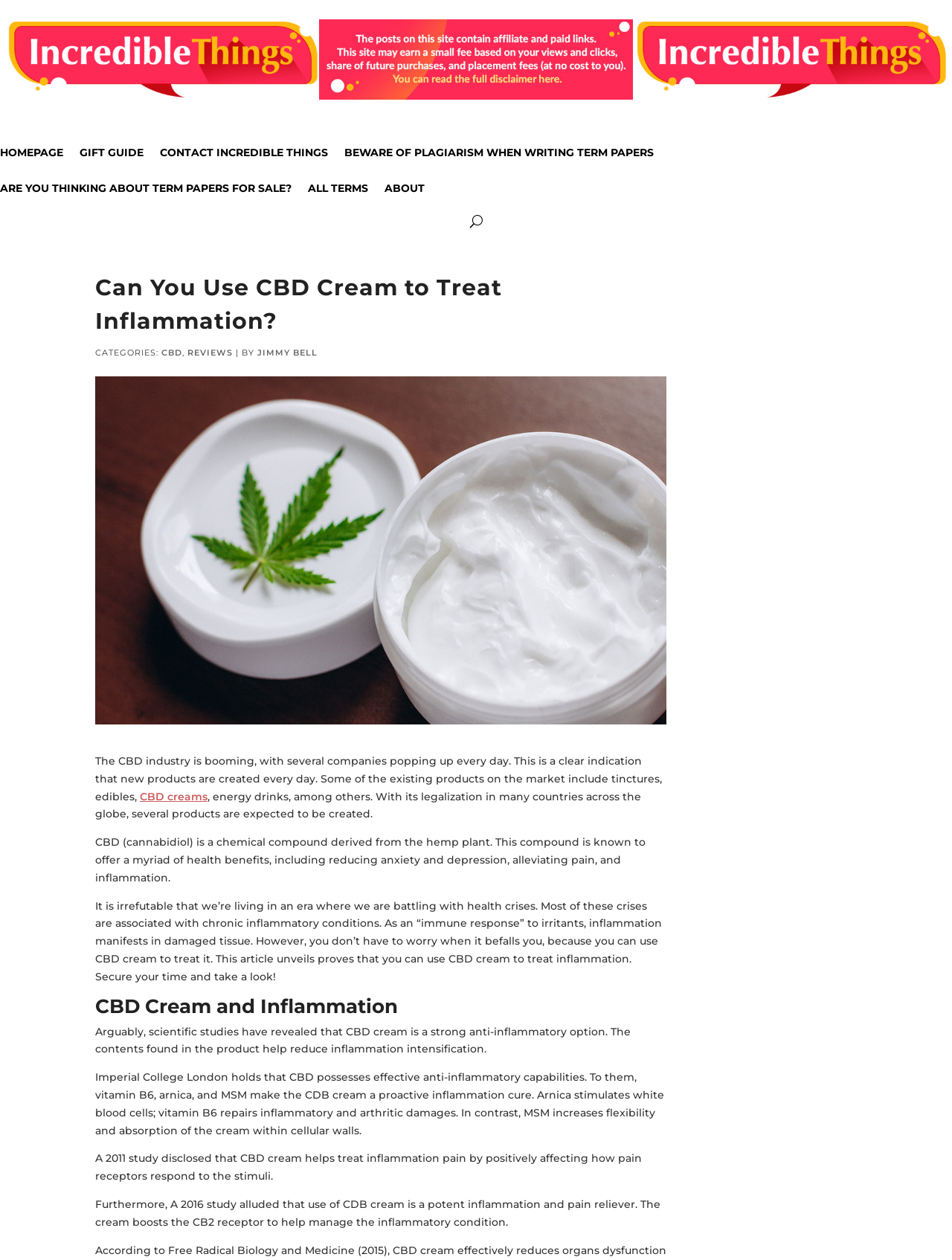What is the purpose of vitamin B6 in CBD cream?
Respond to the question with a well-detailed and thorough answer.

According to the article, vitamin B6 is one of the contents found in CBD cream that helps repair inflammatory and arthritic damages, making it a proactive inflammation cure.